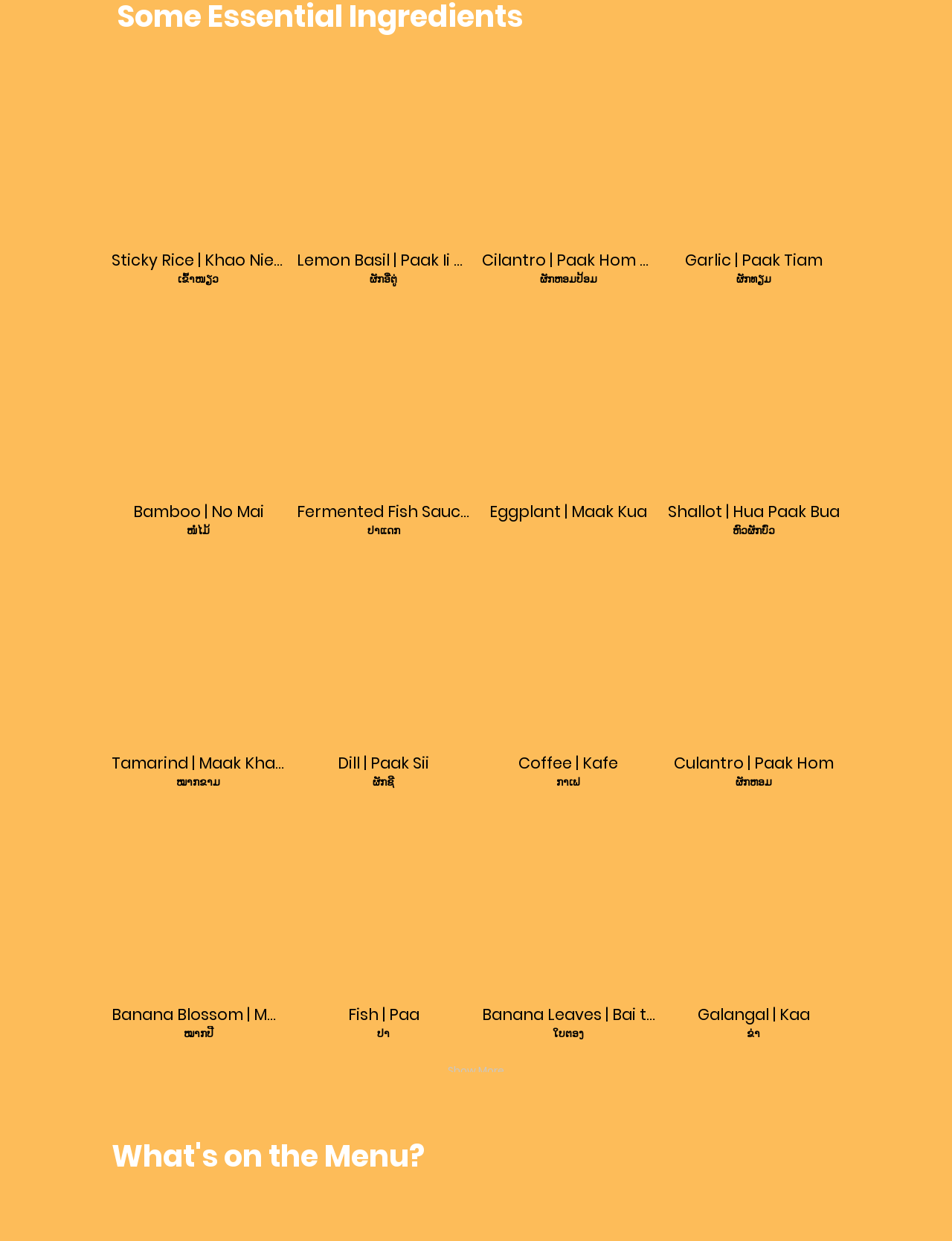How many rows of buttons are there in the Matrix gallery?
Based on the image, answer the question in a detailed manner.

I analyzed the bounding box coordinates of the buttons in the Matrix gallery and found that they are arranged in three rows. The first row has five buttons, the second row has five buttons, and the third row has five buttons.